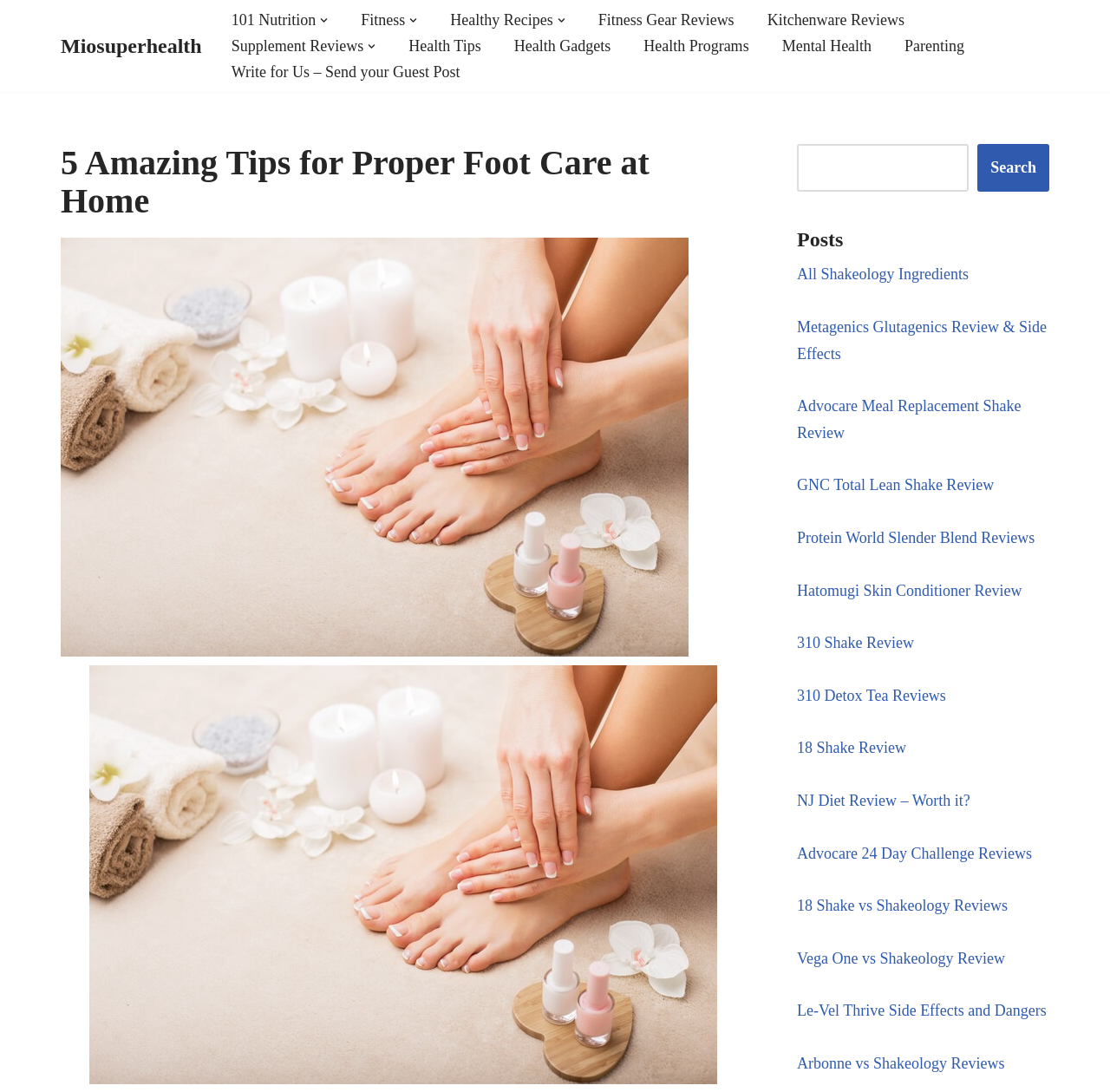Bounding box coordinates must be specified in the format (top-left x, top-left y, bottom-right x, bottom-right y). All values should be floating point numbers between 0 and 1. What are the bounding box coordinates of the UI element described as: Hatomugi Skin Conditioner Review

[0.718, 0.533, 0.921, 0.548]